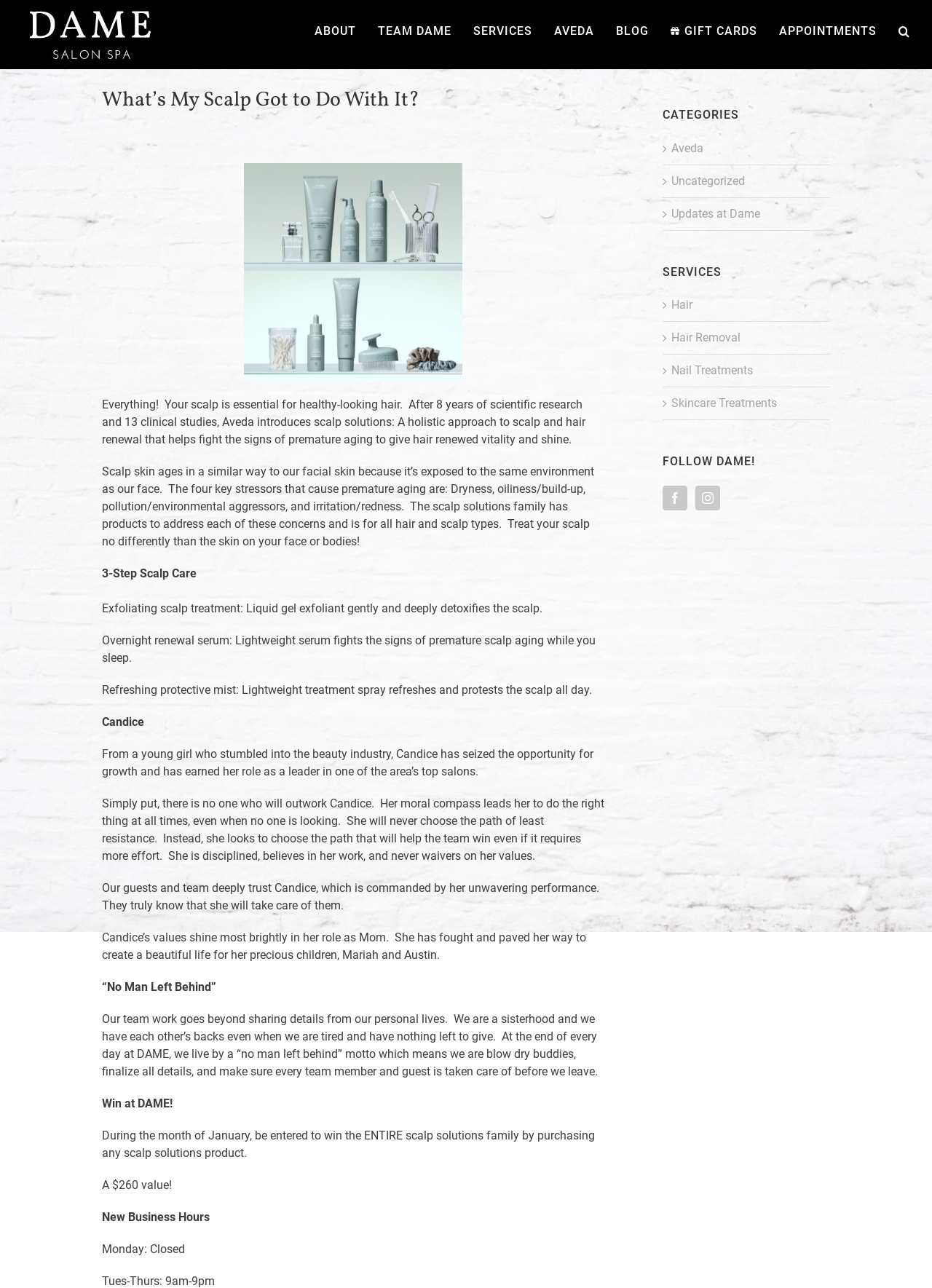Identify the bounding box coordinates for the element you need to click to achieve the following task: "Read the blog". Provide the bounding box coordinates as four float numbers between 0 and 1, in the form [left, top, right, bottom].

[0.661, 0.0, 0.696, 0.048]